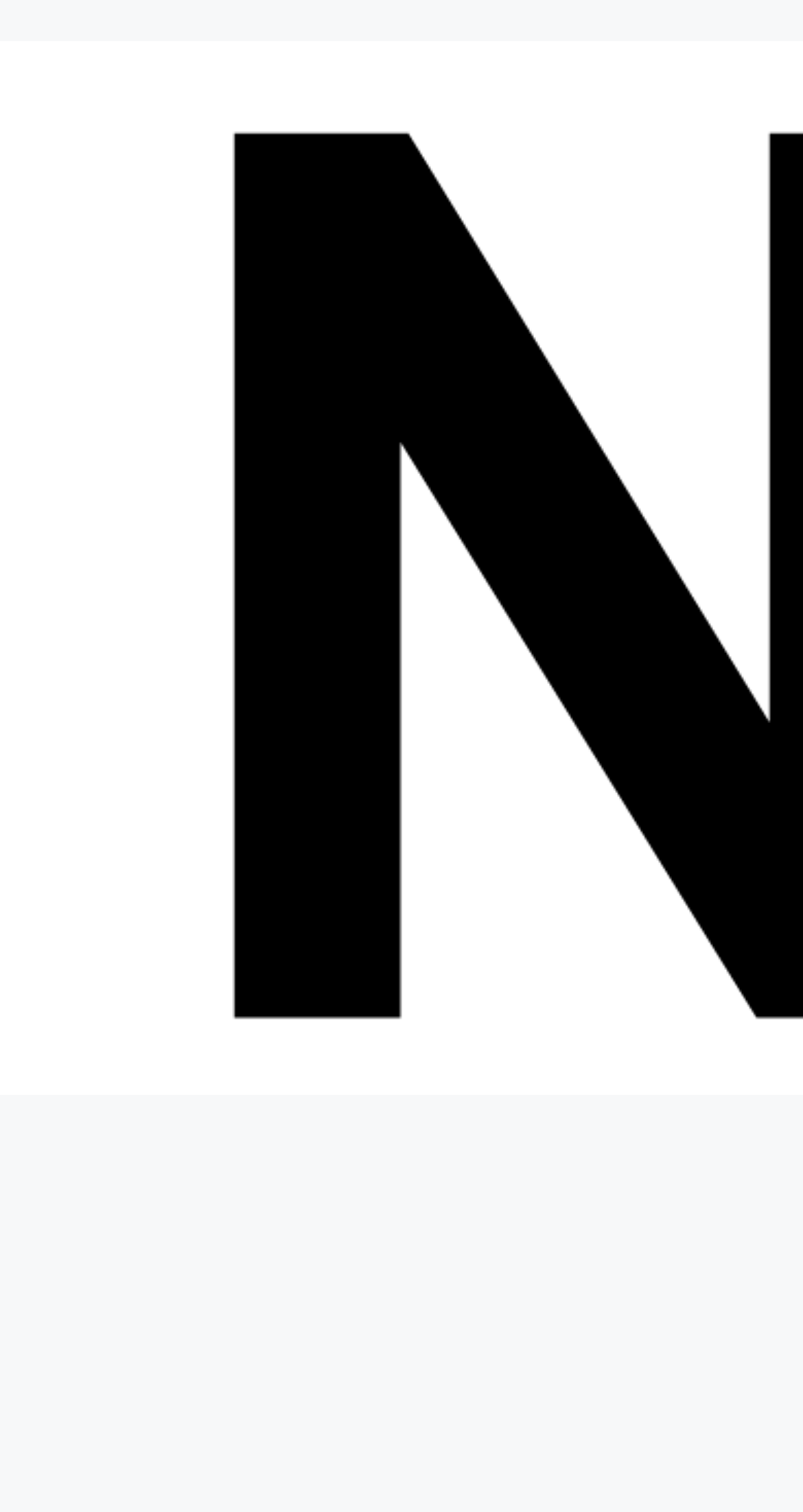Please identify the webpage's heading and generate its text content.

Best Deals on Laptops Under Rs. 50,000: Amazon Great Freedom Festival 2023 Sale Day 2